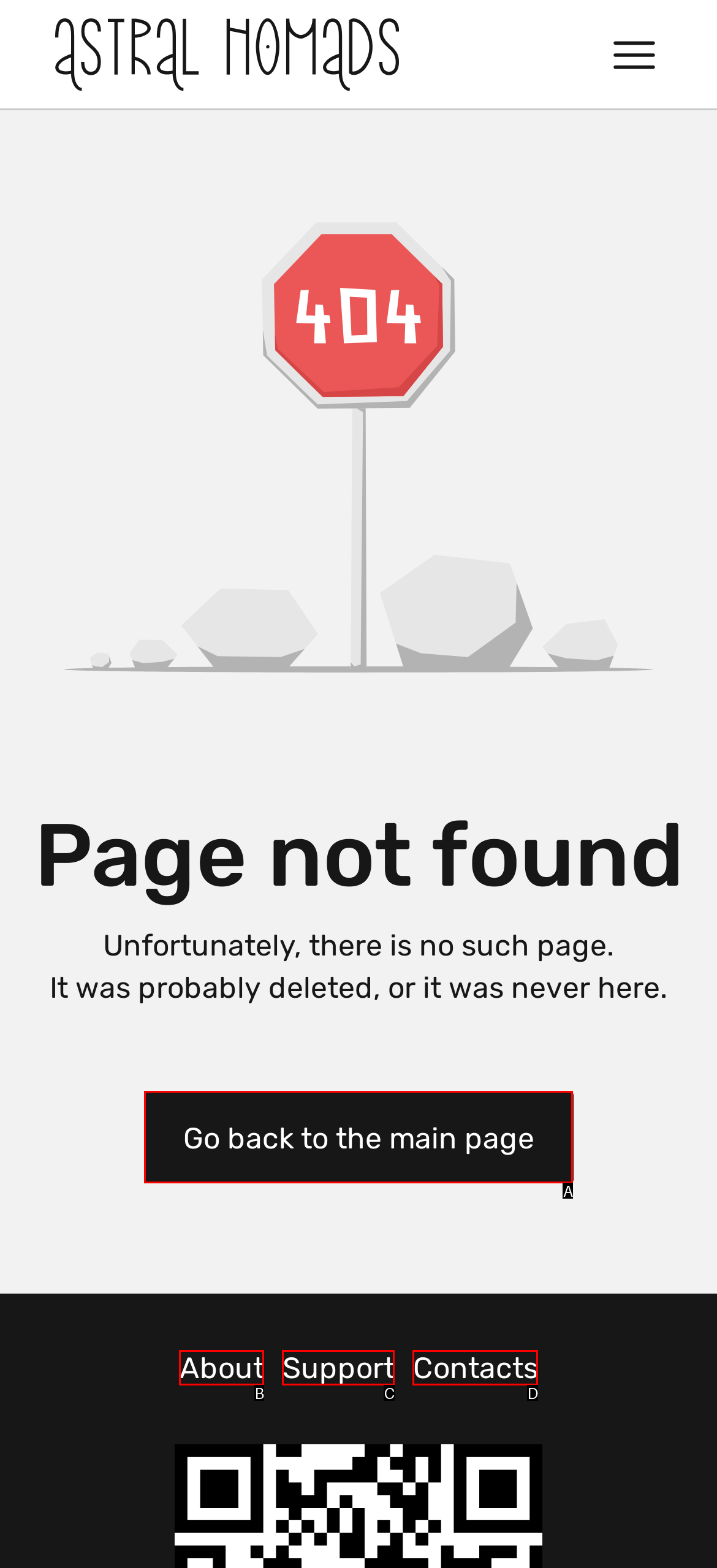Select the HTML element that fits the following description: About
Provide the letter of the matching option.

B